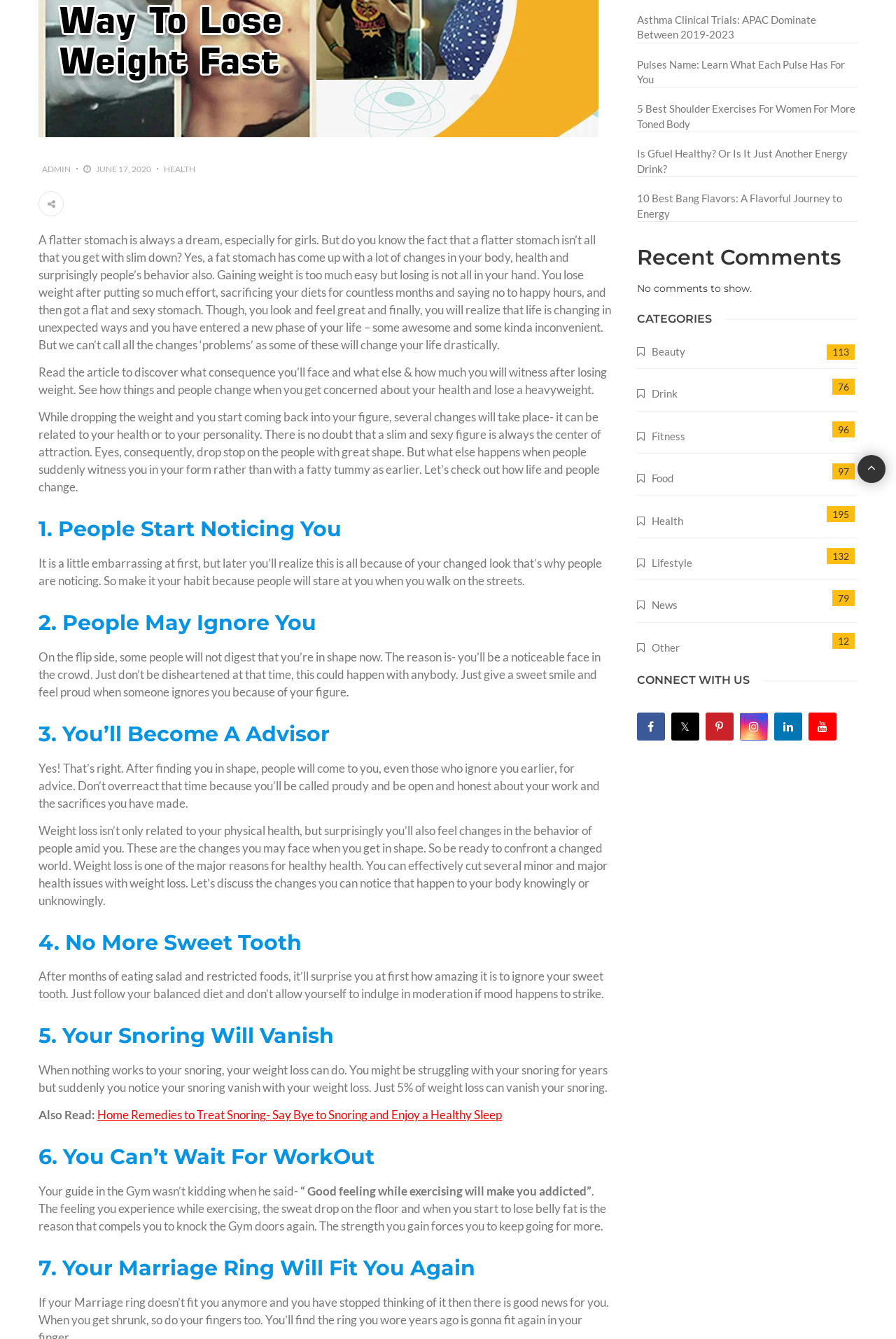Find the bounding box coordinates for the HTML element specified by: "Beauty".

[0.711, 0.257, 0.765, 0.268]